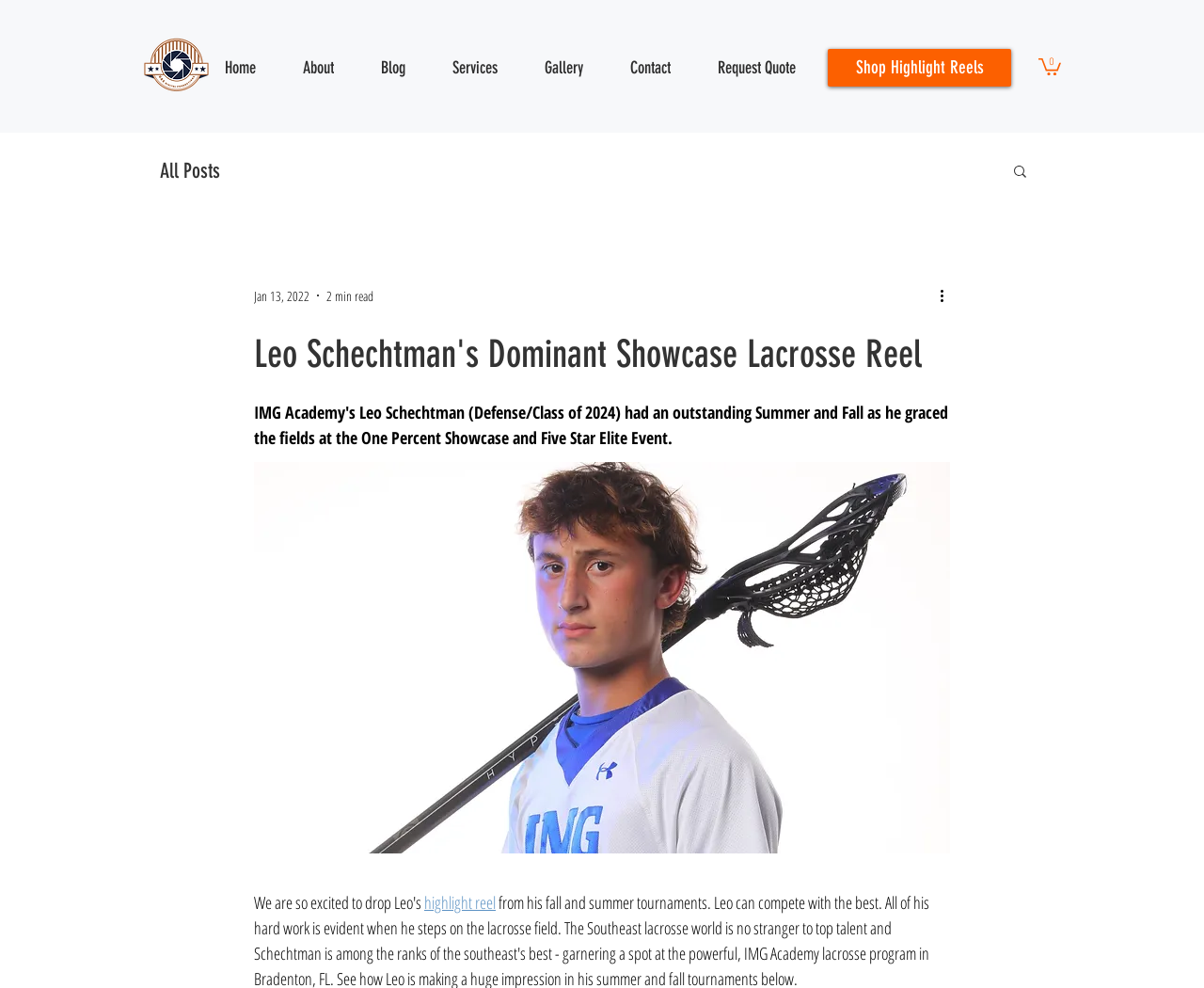Predict the bounding box of the UI element based on this description: "Request Quote".

[0.584, 0.045, 0.688, 0.092]